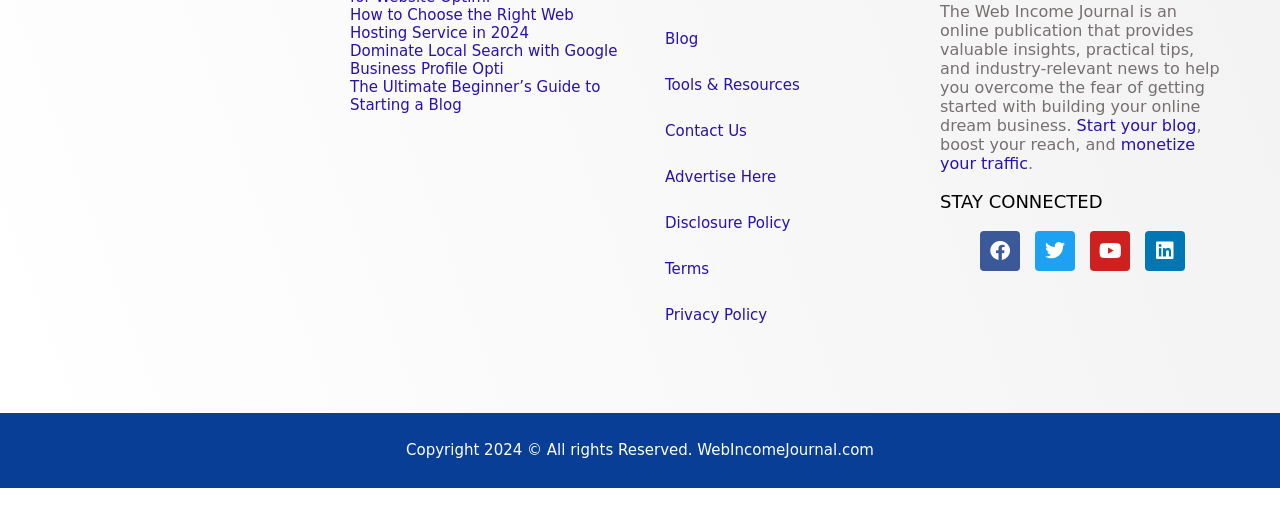Predict the bounding box coordinates of the area that should be clicked to accomplish the following instruction: "Read the article about choosing the right web hosting service". The bounding box coordinates should consist of four float numbers between 0 and 1, i.e., [left, top, right, bottom].

[0.273, 0.012, 0.448, 0.082]